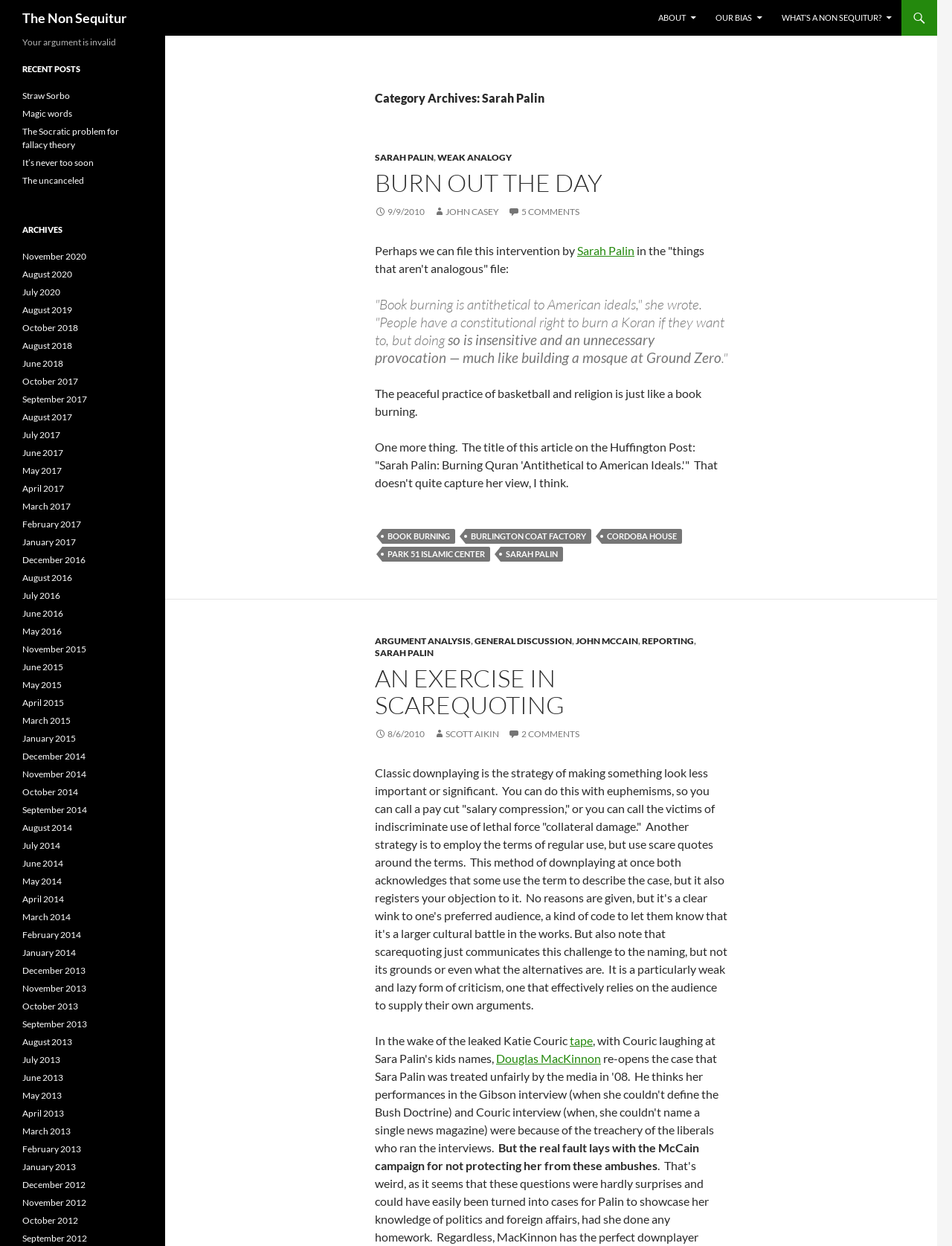Generate the text content of the main headline of the webpage.

The Non Sequitur